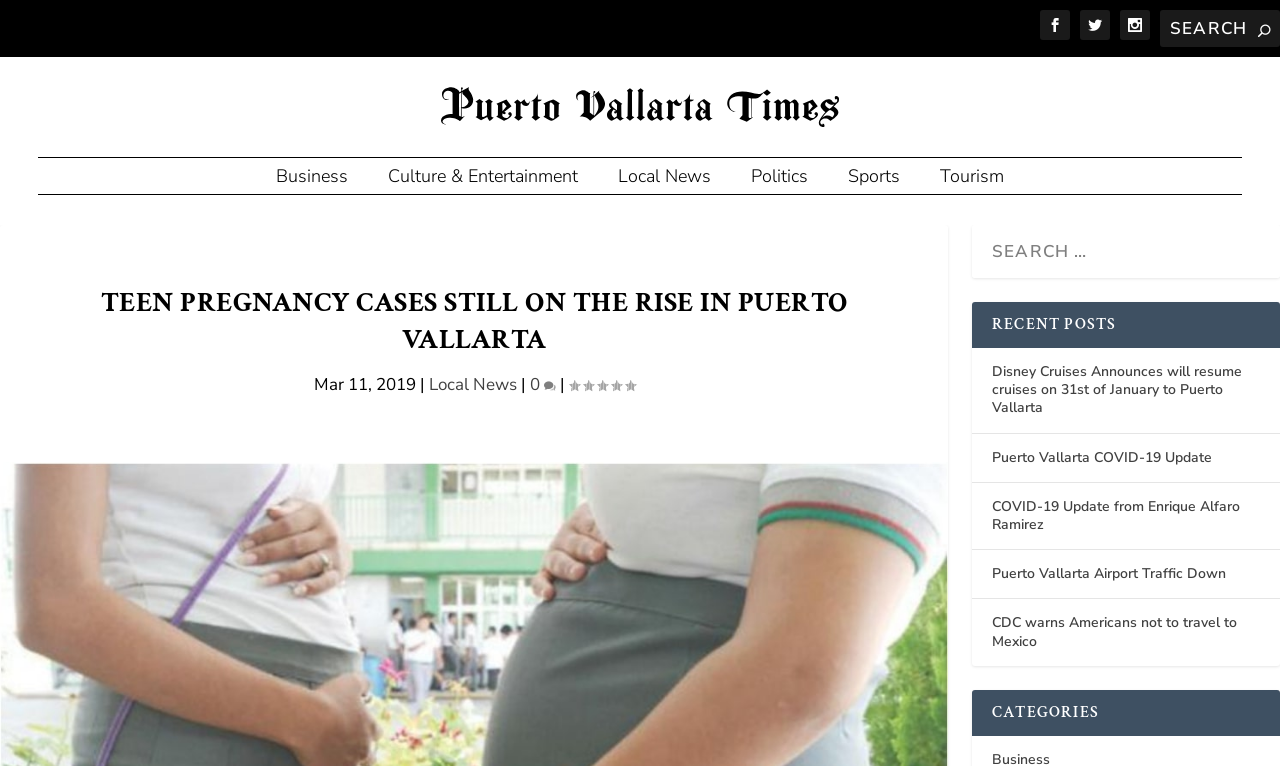Respond with a single word or phrase to the following question:
What is the rating of the news article?

0.00